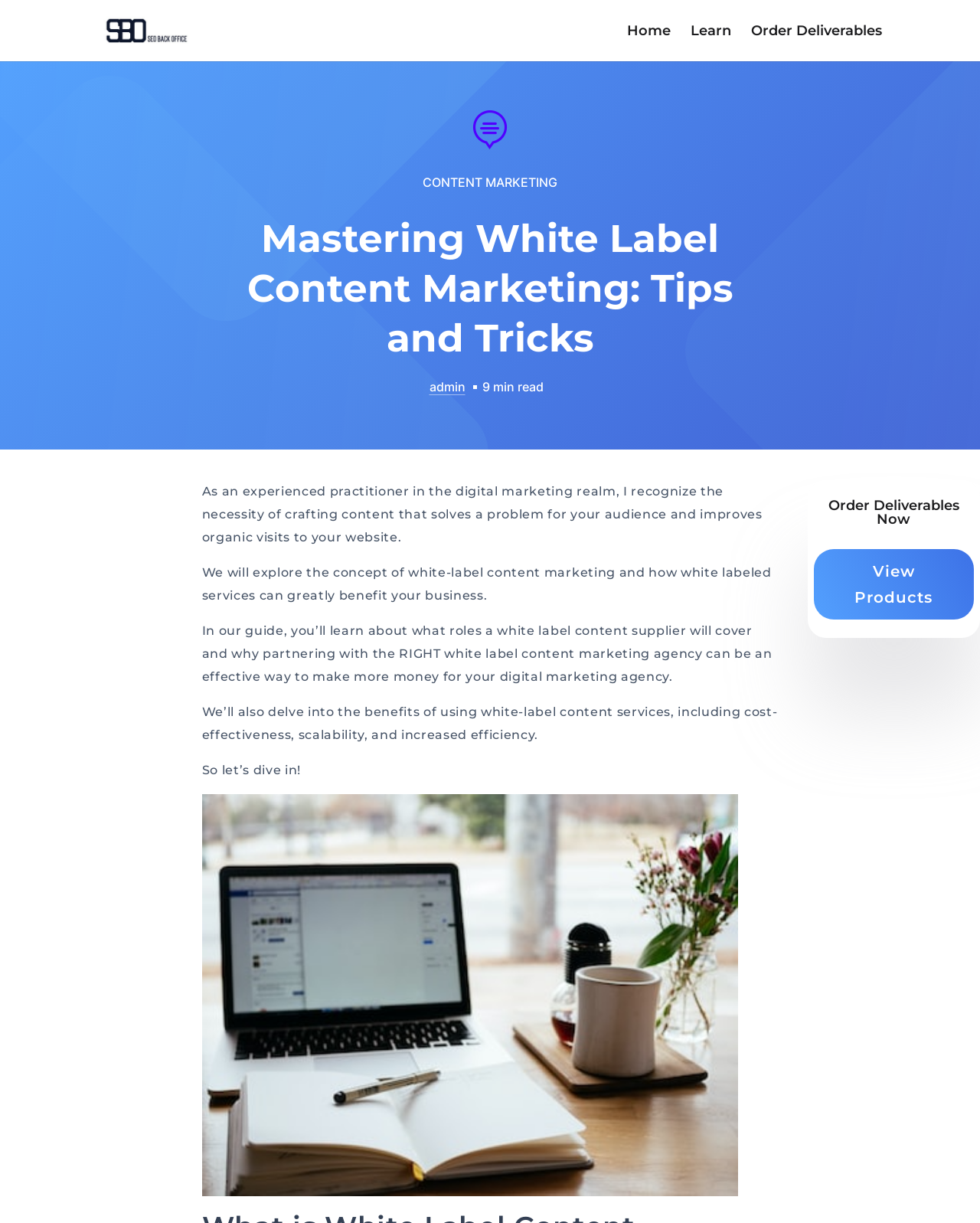Analyze the image and provide a detailed answer to the question: What is the estimated reading time of the article?

The StaticText element with the text '9' and the adjacent text 'min read' suggests that the estimated reading time of the article is 9 minutes.